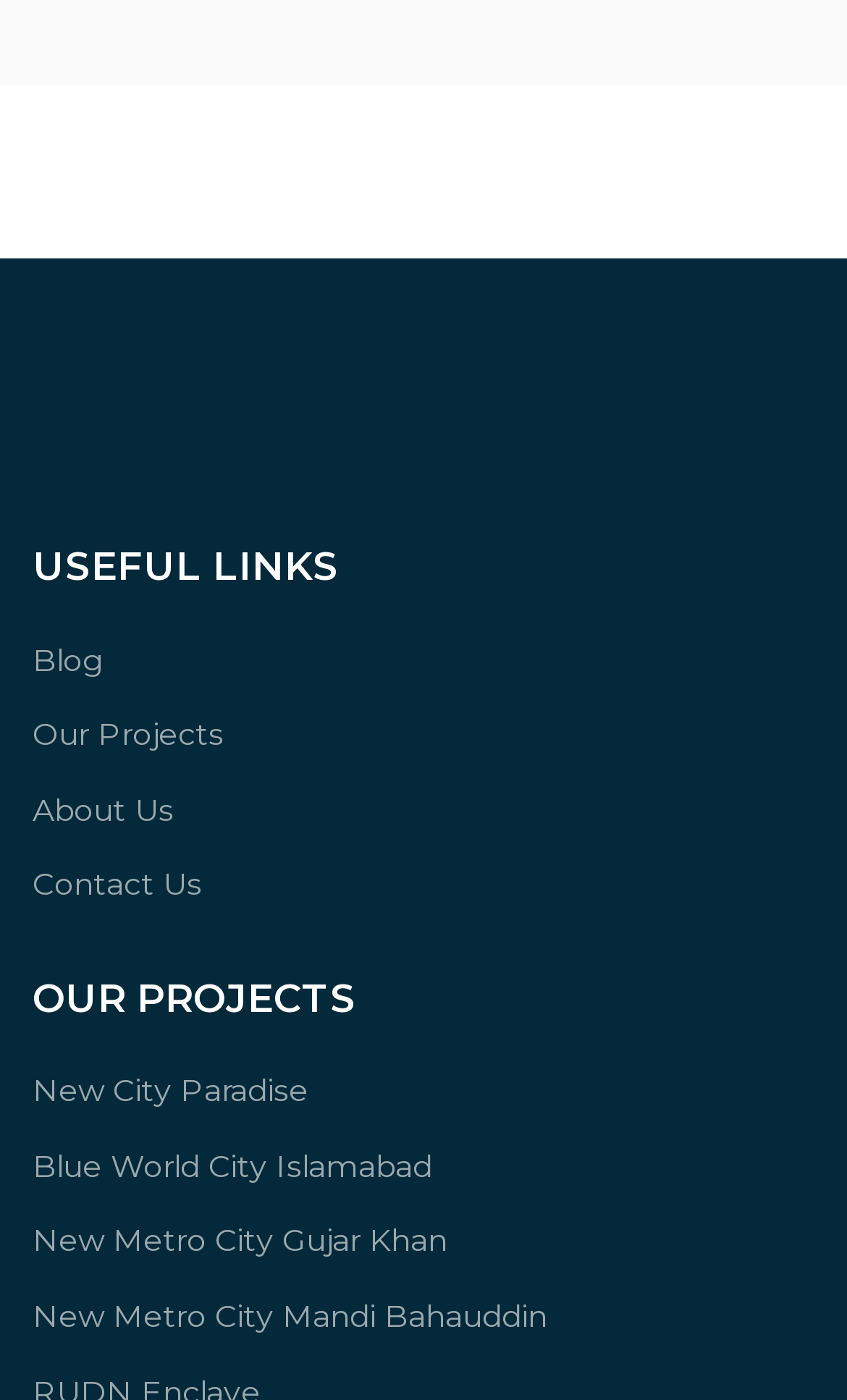Please determine the bounding box coordinates of the element's region to click in order to carry out the following instruction: "click on the Blog link". The coordinates should be four float numbers between 0 and 1, i.e., [left, top, right, bottom].

[0.038, 0.457, 0.128, 0.487]